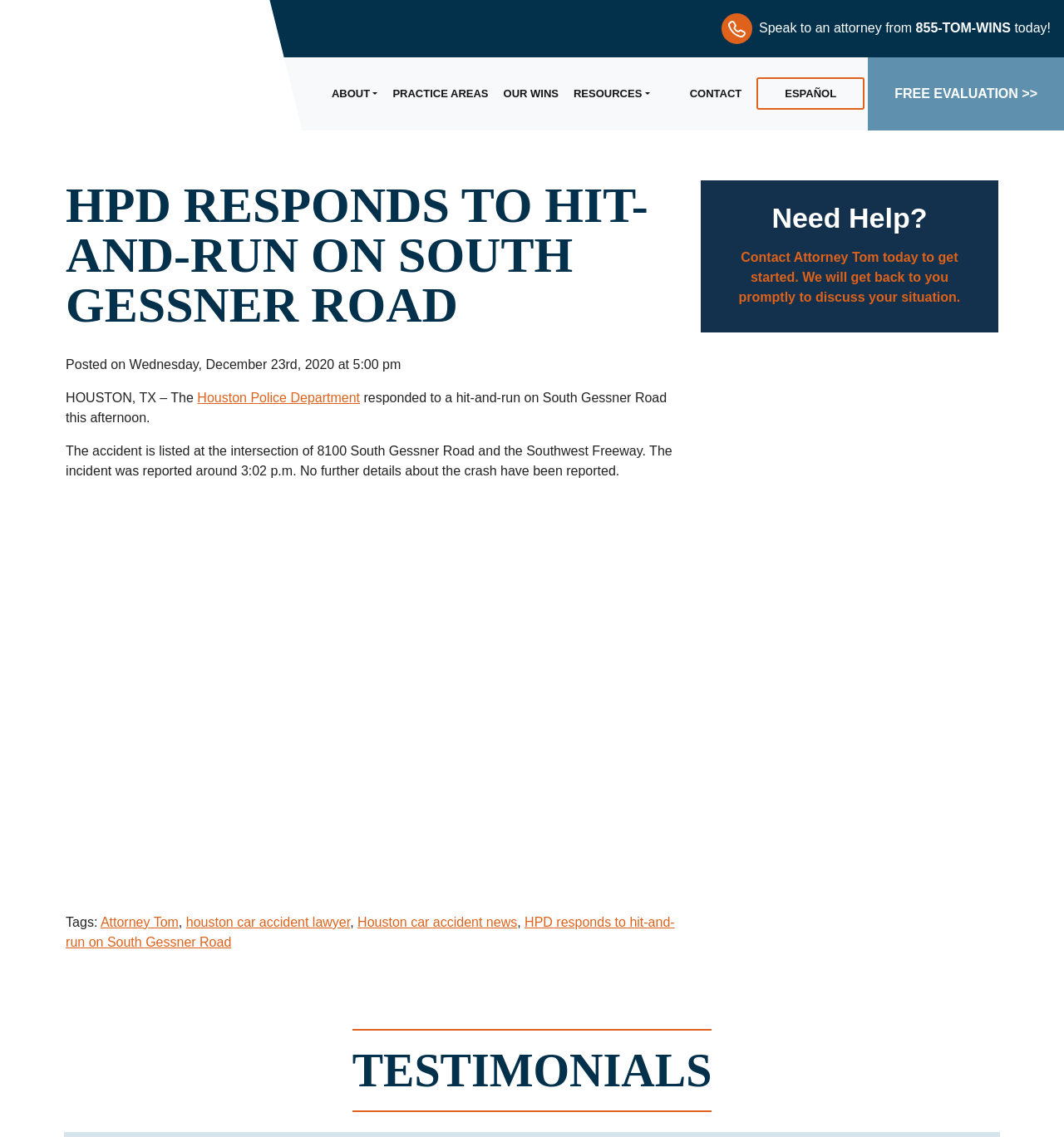Find the bounding box coordinates for the area that must be clicked to perform this action: "Click the FREE EVALUATION link".

[0.816, 0.05, 1.0, 0.115]